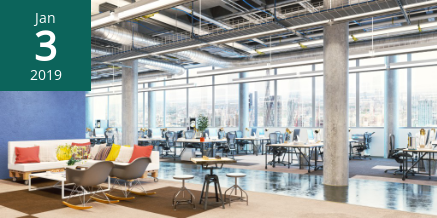Offer an in-depth description of the image shown.

This image features a modern office space designed to enhance functionality and productivity. Bright, expansive windows allow natural light to flood the room, creating a vibrant atmosphere. The interior showcases a combination of contemporary furniture, including a stylish seating area with a white couch adorned with colorful cushions and a small coffee table. 

The main area is filled with workstations, each equipped with ergonomic chairs and desks, reflecting a focus on comfort and efficiency. The polished floor and industrial-style ceilings add a sleek and stylish touch to the environment. An accompanying date, "Jan 3, 2019," is prominently displayed in the top left corner, indicating the content's relevance to that time. Overall, this image embodies a dynamic workspace that fosters collaboration and creativity.